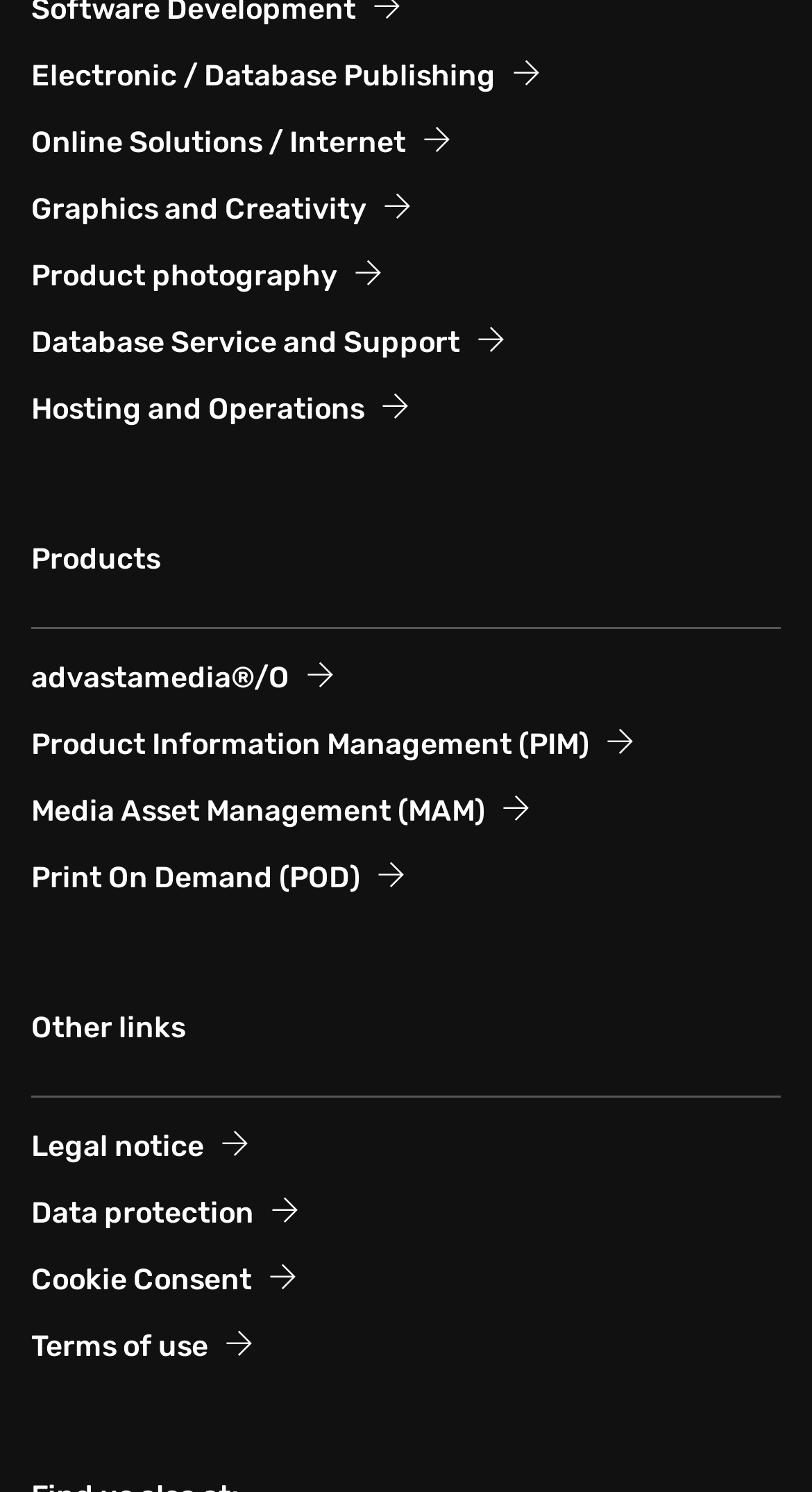Please indicate the bounding box coordinates for the clickable area to complete the following task: "Explore product information management". The coordinates should be specified as four float numbers between 0 and 1, i.e., [left, top, right, bottom].

[0.038, 0.488, 0.782, 0.511]